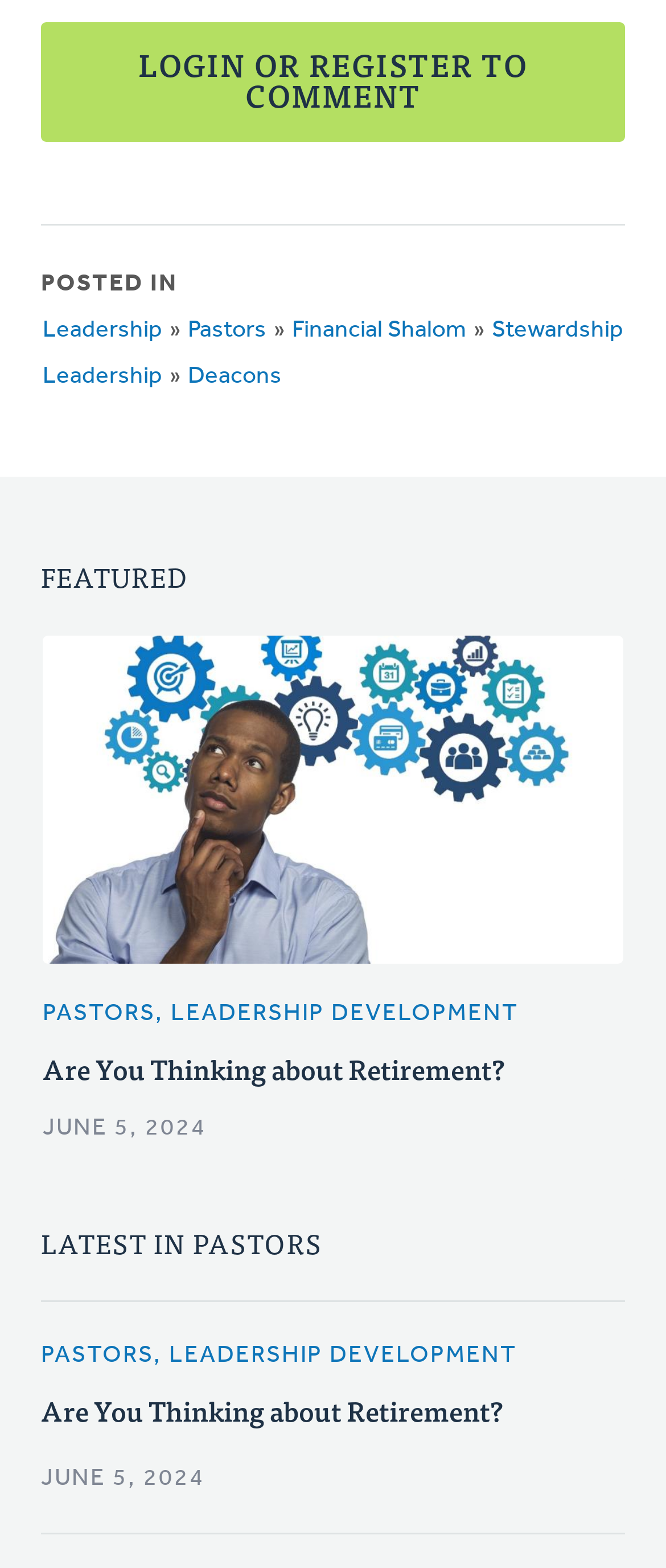Please determine the bounding box coordinates of the element's region to click for the following instruction: "Read about Financial Shalom".

[0.436, 0.202, 0.703, 0.221]